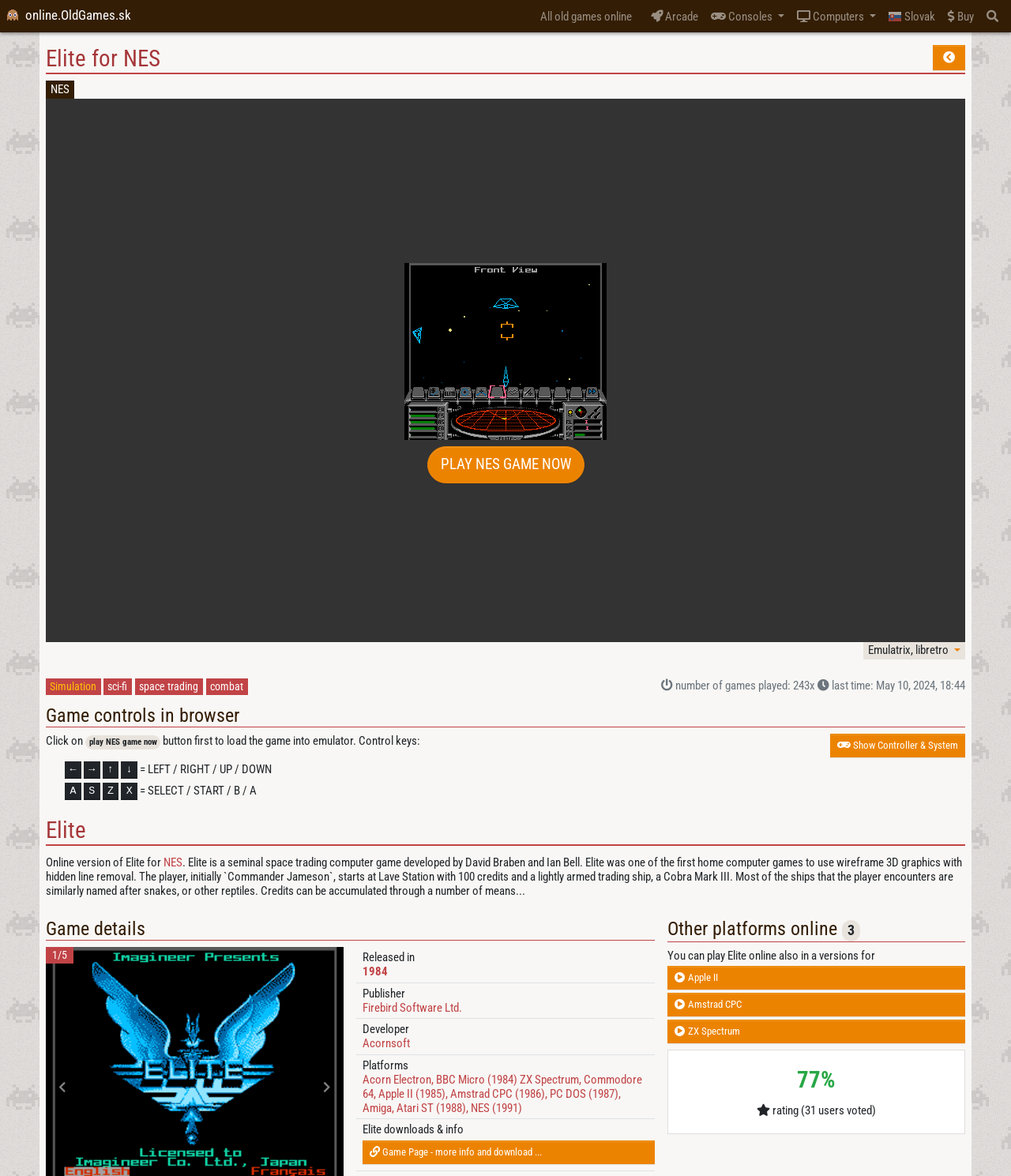What is the text of the webpage's headline?

Elite for NES